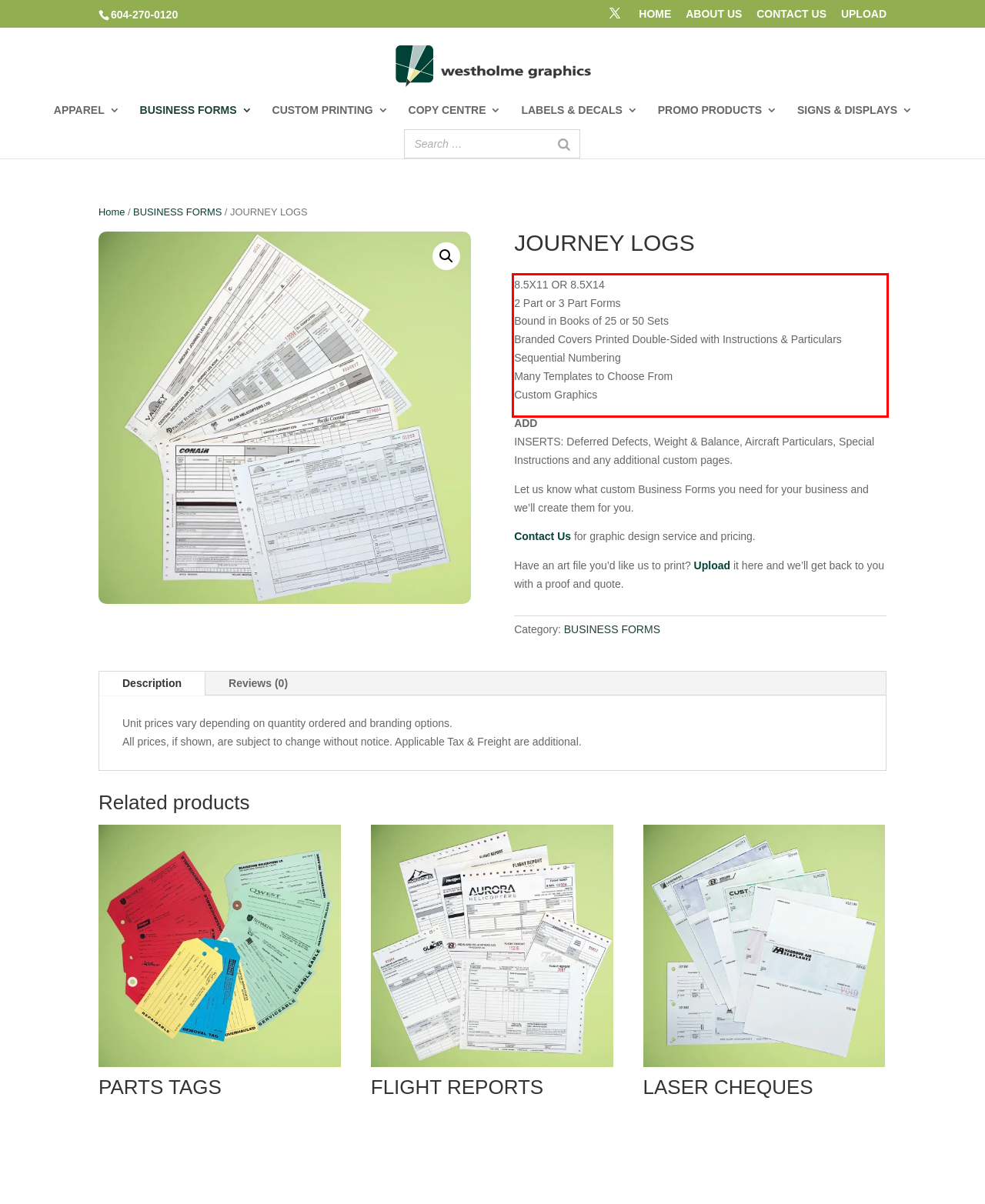Please recognize and transcribe the text located inside the red bounding box in the webpage image.

8.5X11 OR 8.5X14 2 Part or 3 Part Forms Bound in Books of 25 or 50 Sets Branded Covers Printed Double-Sided with Instructions & Particulars Sequential Numbering Many Templates to Choose From Custom Graphics